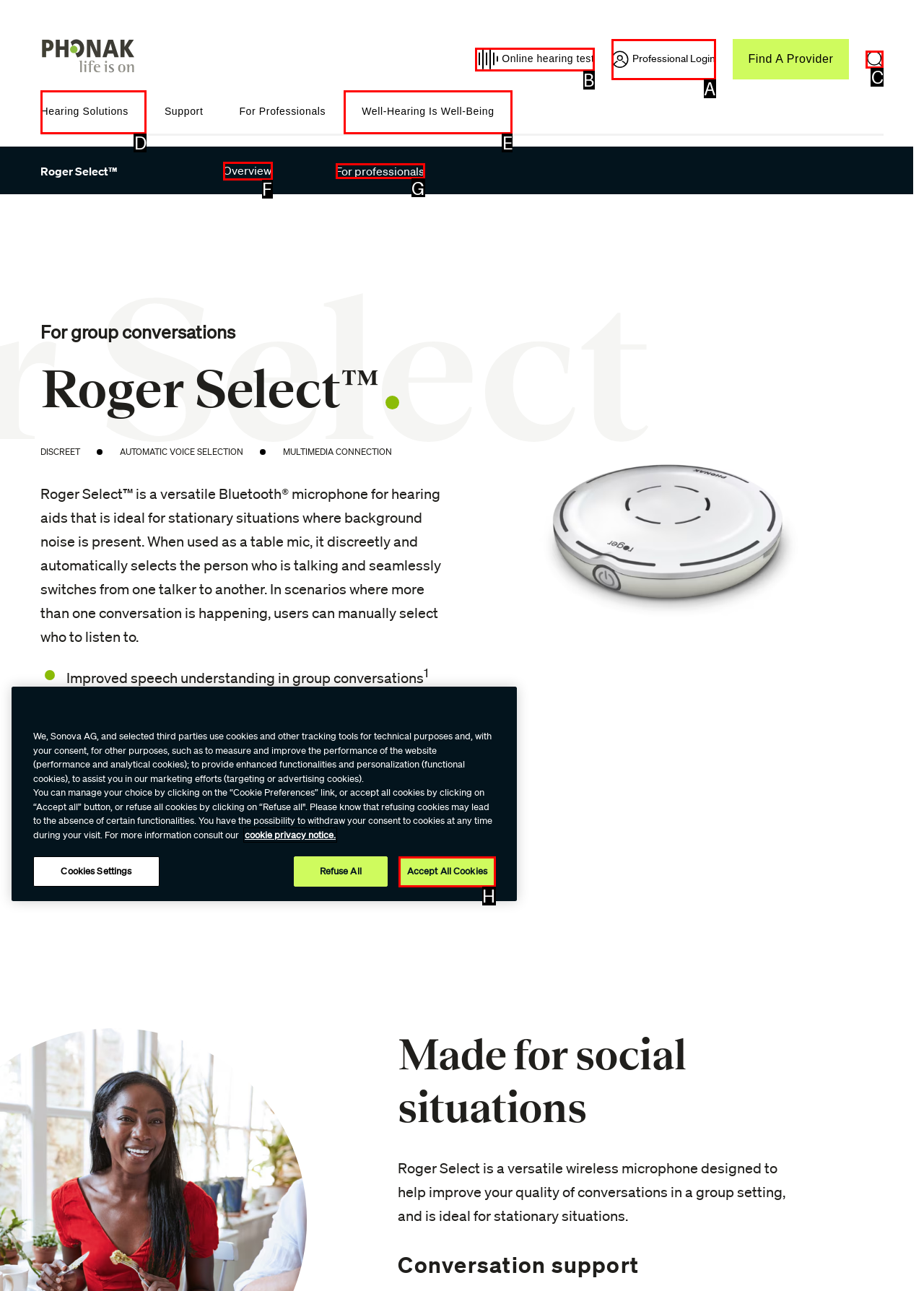From the given choices, determine which HTML element matches the description: parent_node: Online hearing test aria-label="Search". Reply with the appropriate letter.

C